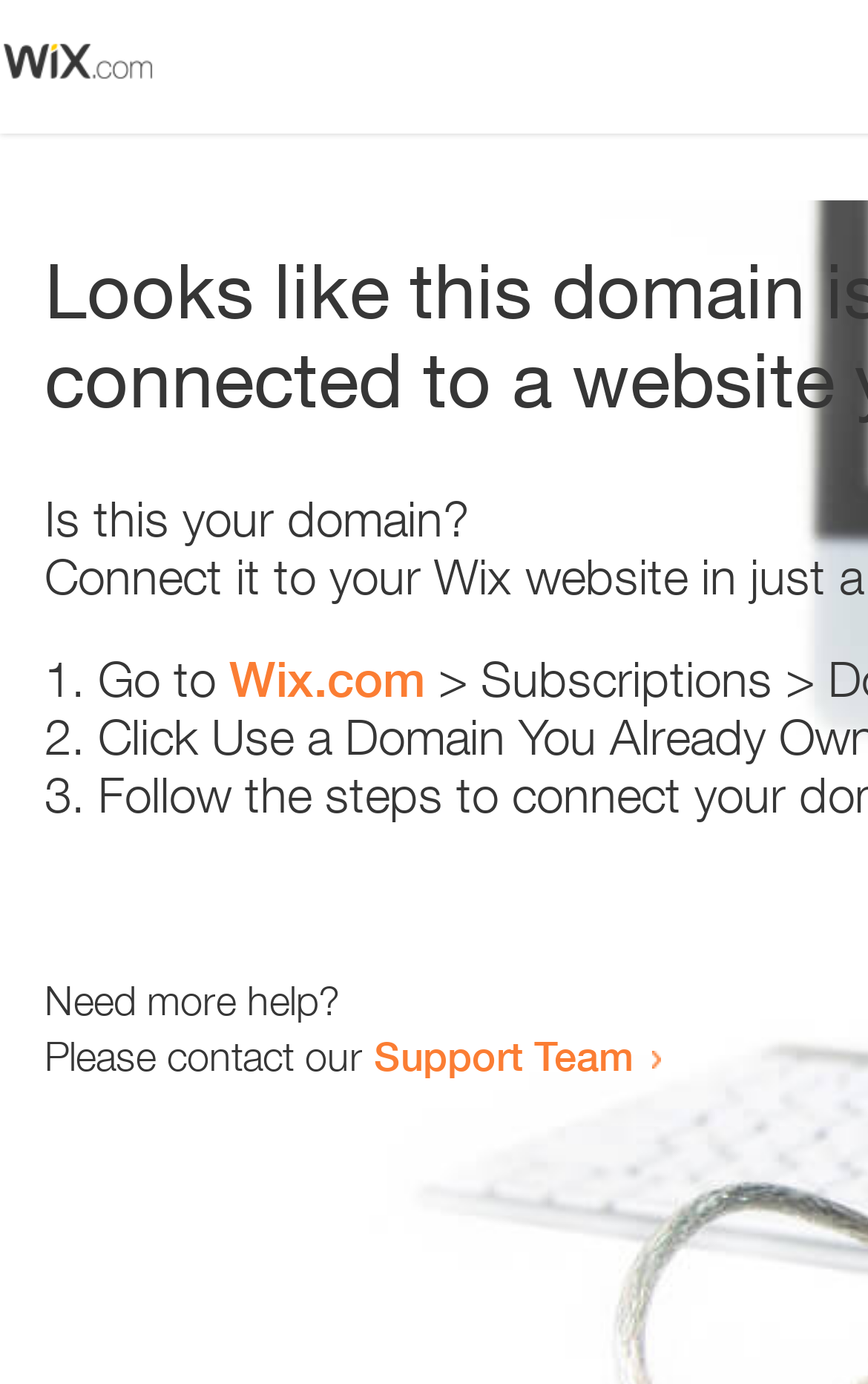How many text elements are present? Examine the screenshot and reply using just one word or a brief phrase.

5